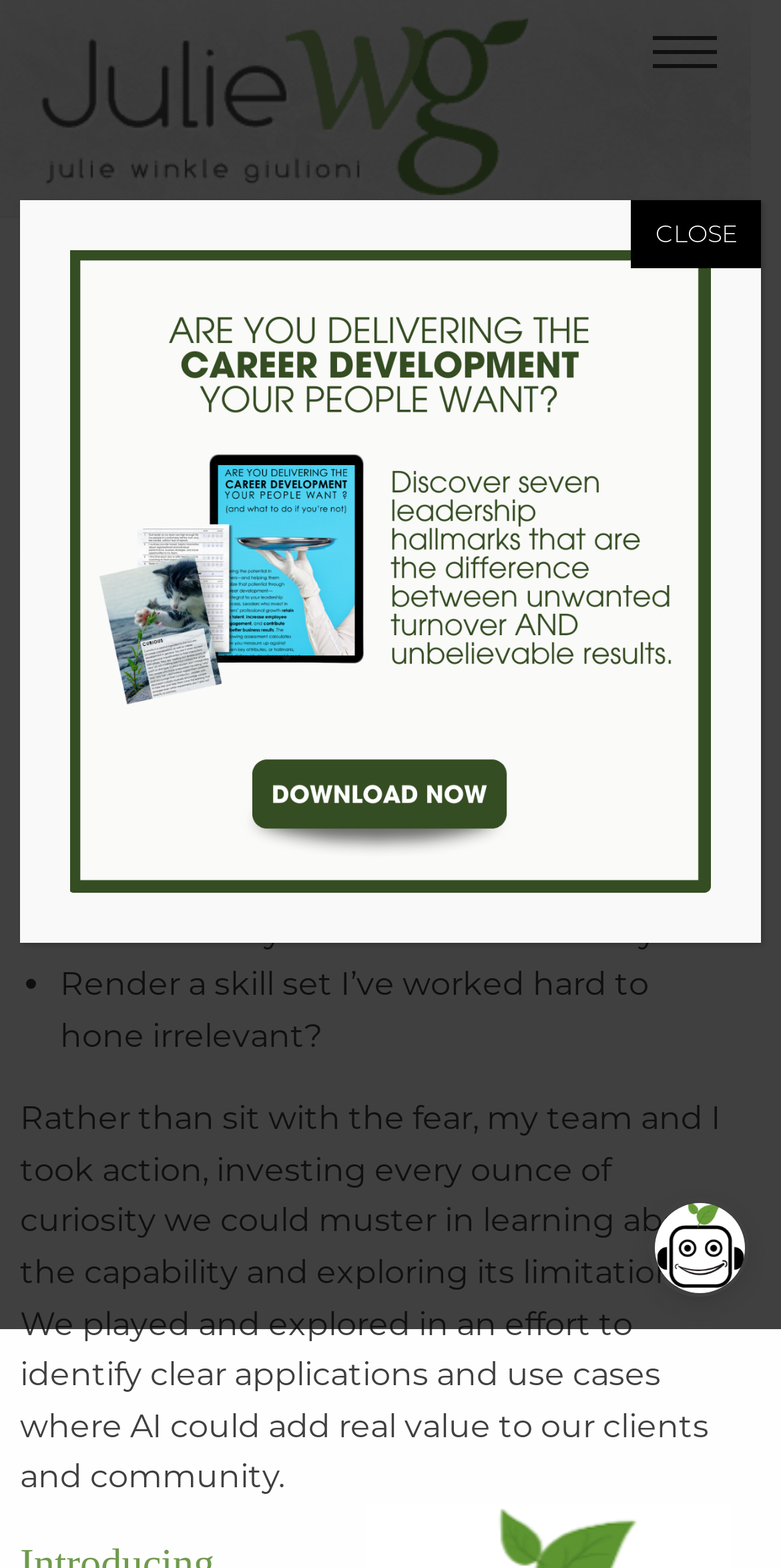Who is the author of the article?
Answer the question with detailed information derived from the image.

The author of the article can be found by looking at the header section of the webpage, where the name 'Julie Winkle Giulioni' is mentioned as a link.